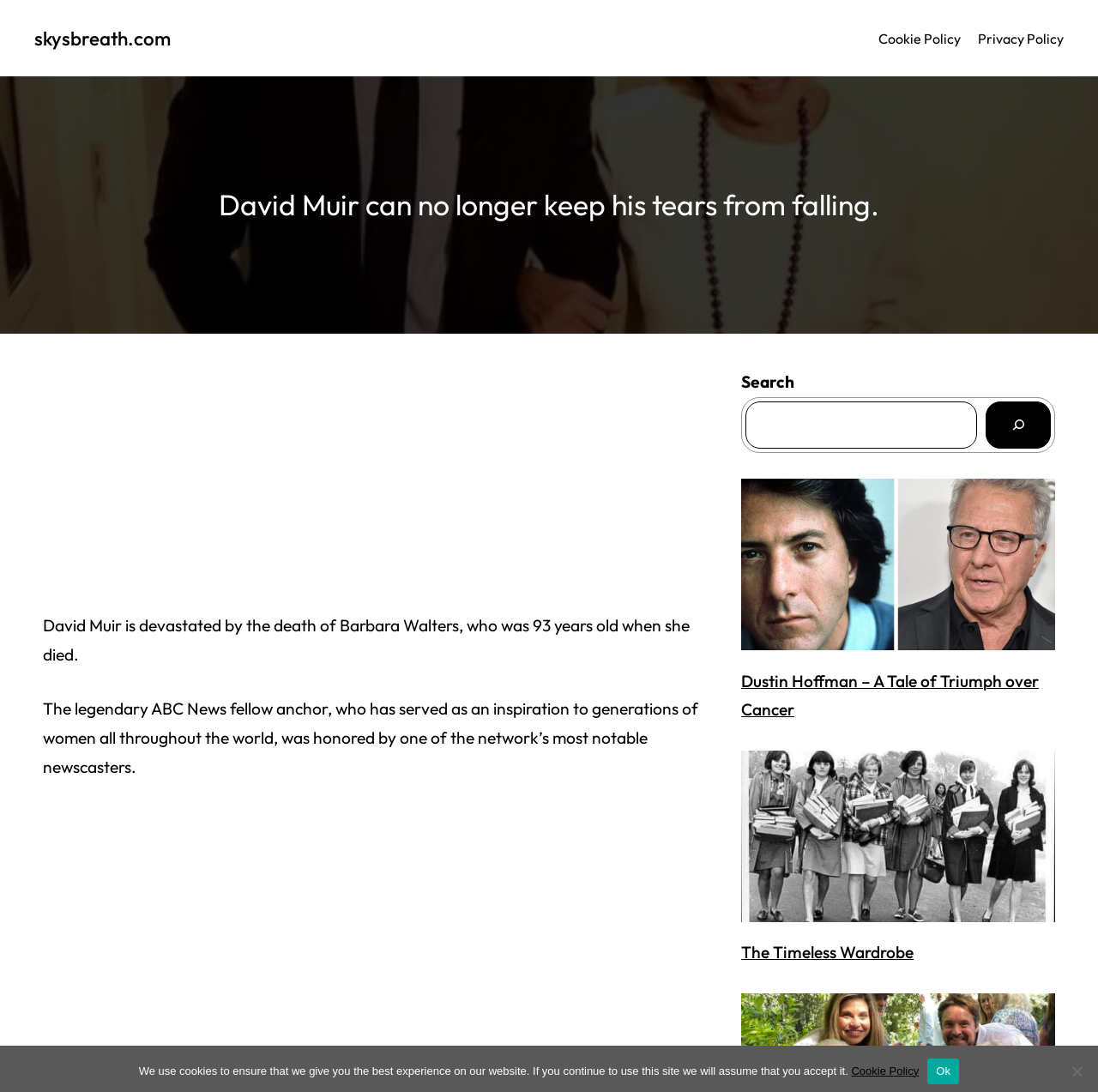Please give a succinct answer to the question in one word or phrase:
What is the age of Barbara Walters when she died?

93